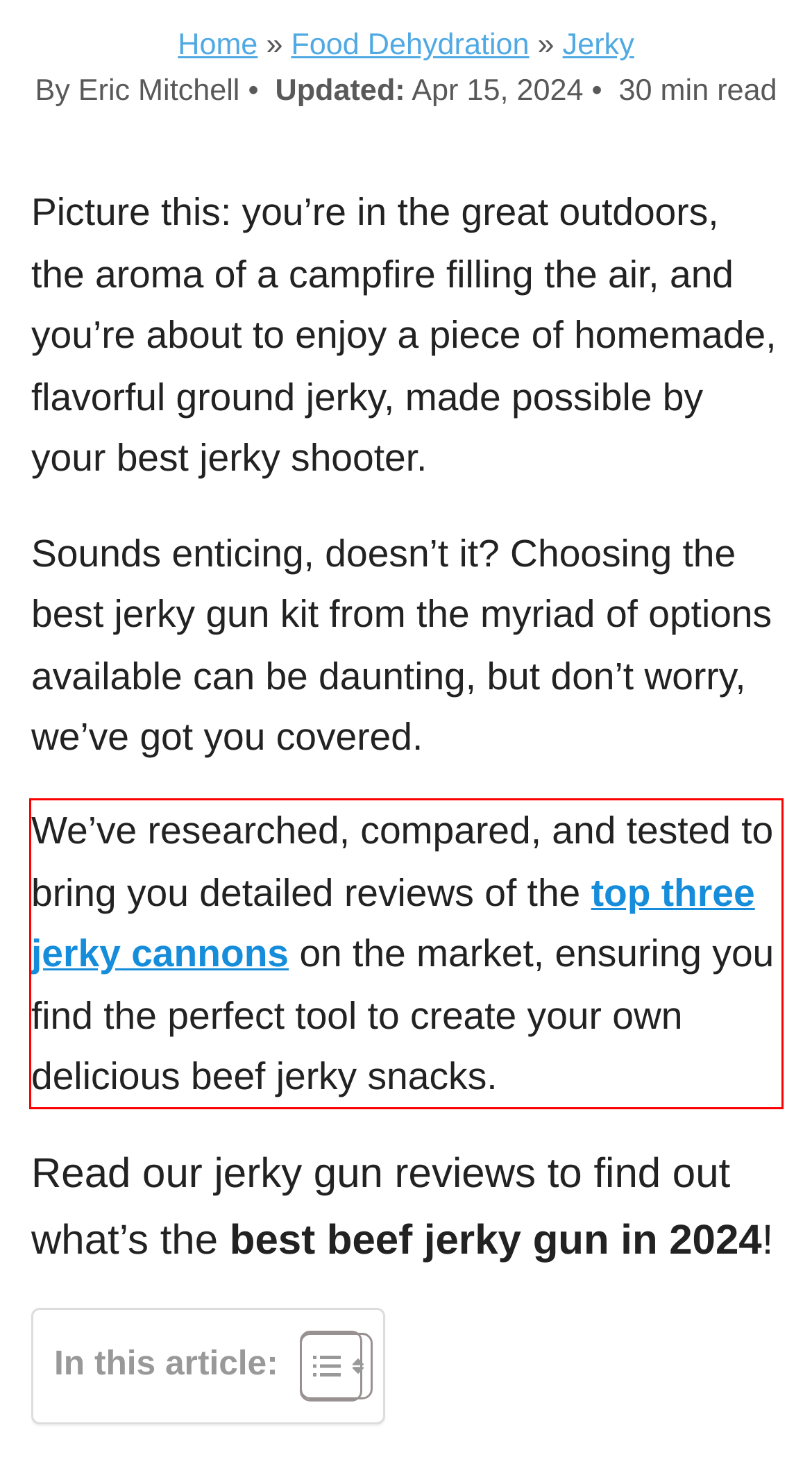Please extract the text content from the UI element enclosed by the red rectangle in the screenshot.

We’ve researched, compared, and tested to bring you detailed reviews of the top three jerky cannons on the market, ensuring you find the perfect tool to create your own delicious beef jerky snacks.